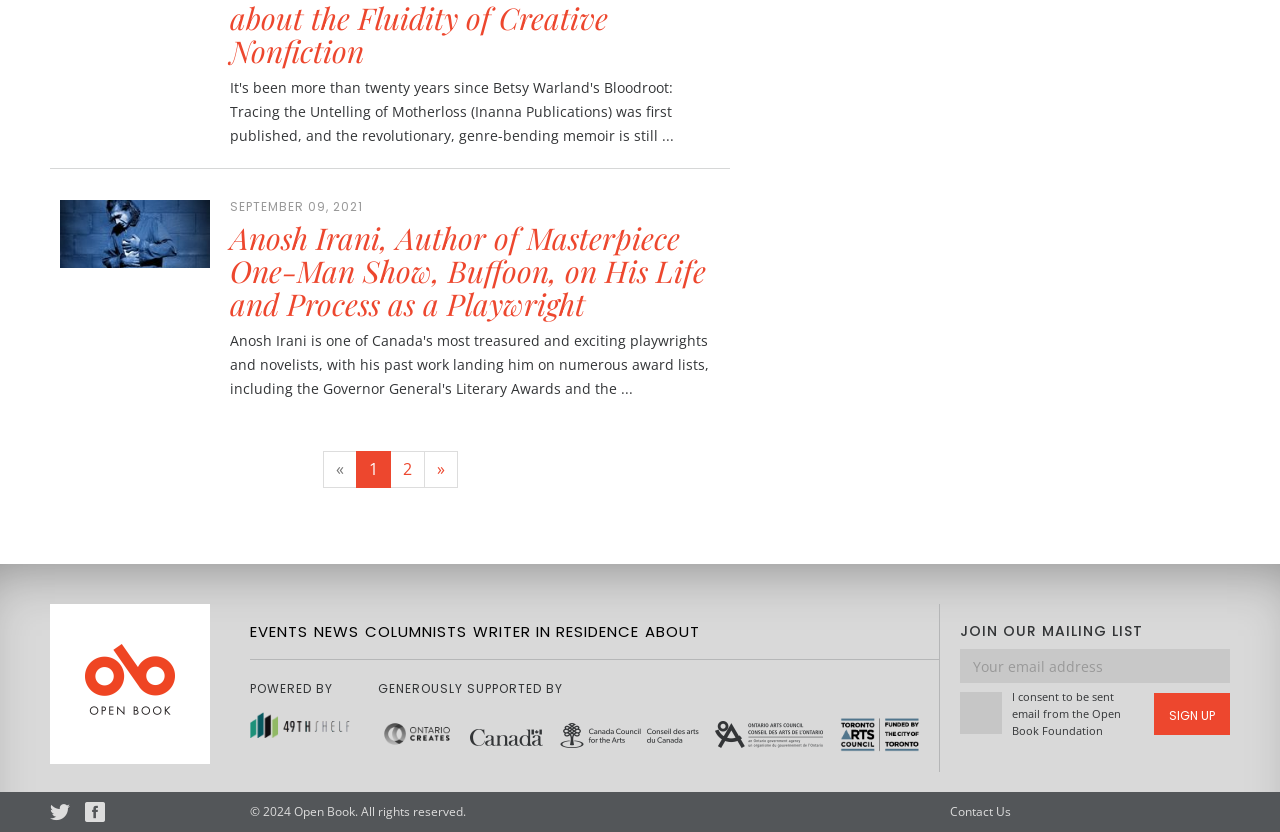Determine the bounding box coordinates of the region that needs to be clicked to achieve the task: "Click the 'Open Book' link".

[0.039, 0.726, 0.164, 0.918]